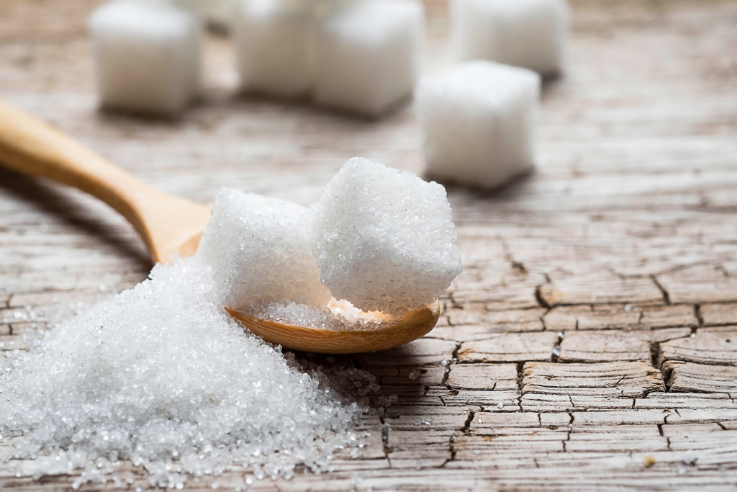What is prominently displayed on the wooden spoon?
Could you answer the question in a detailed manner, providing as much information as possible?

The arrangement of the scene highlights the sugar cubes, which are prominently displayed atop a wooden spoon, drawing attention to the main subject of the image.